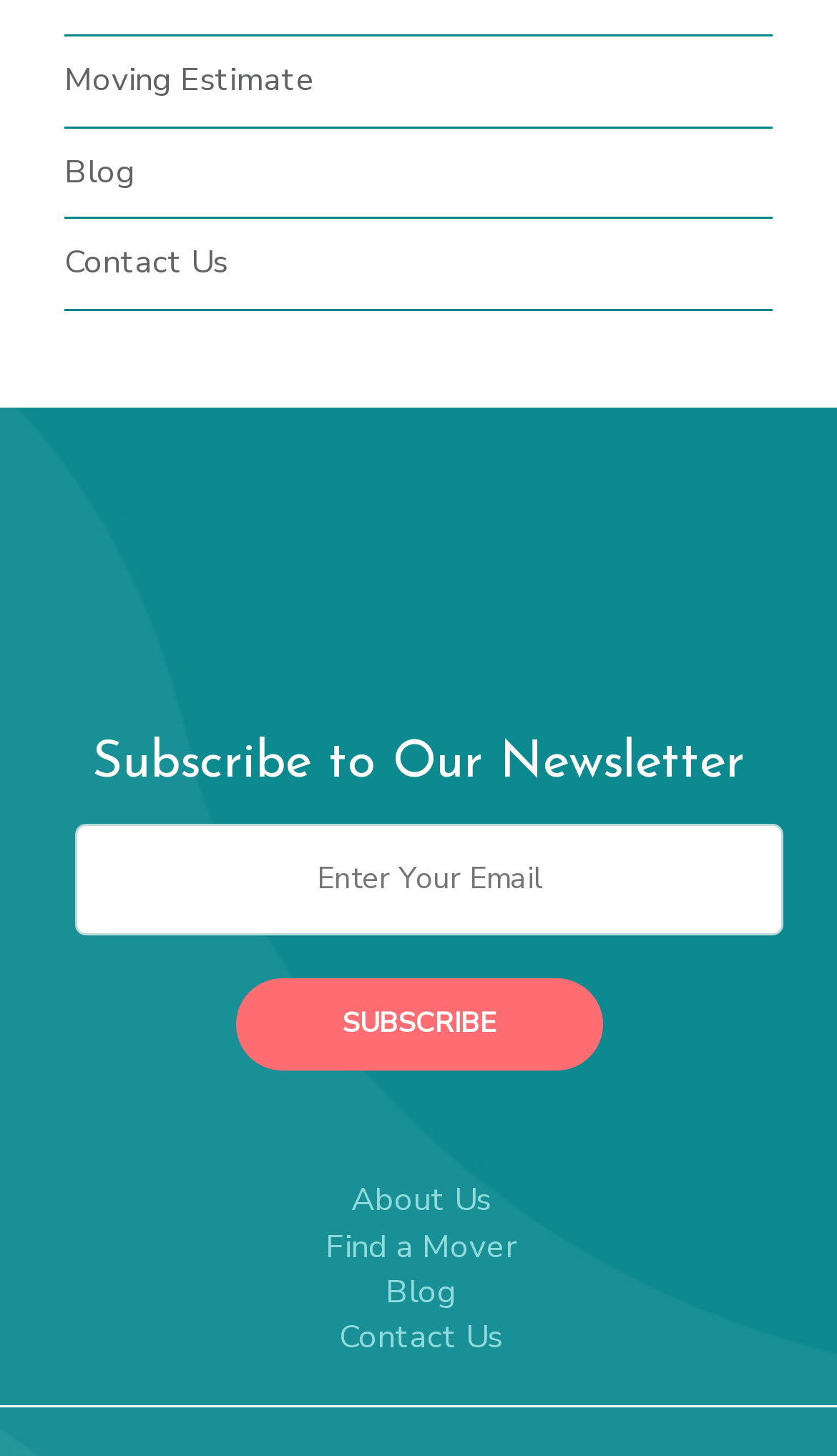How many links are in the top section?
Refer to the screenshot and deliver a thorough answer to the question presented.

The top section of the webpage contains three links: 'Moving Estimate', 'Blog', and 'Contact Us', which are likely navigation links to other parts of the website.